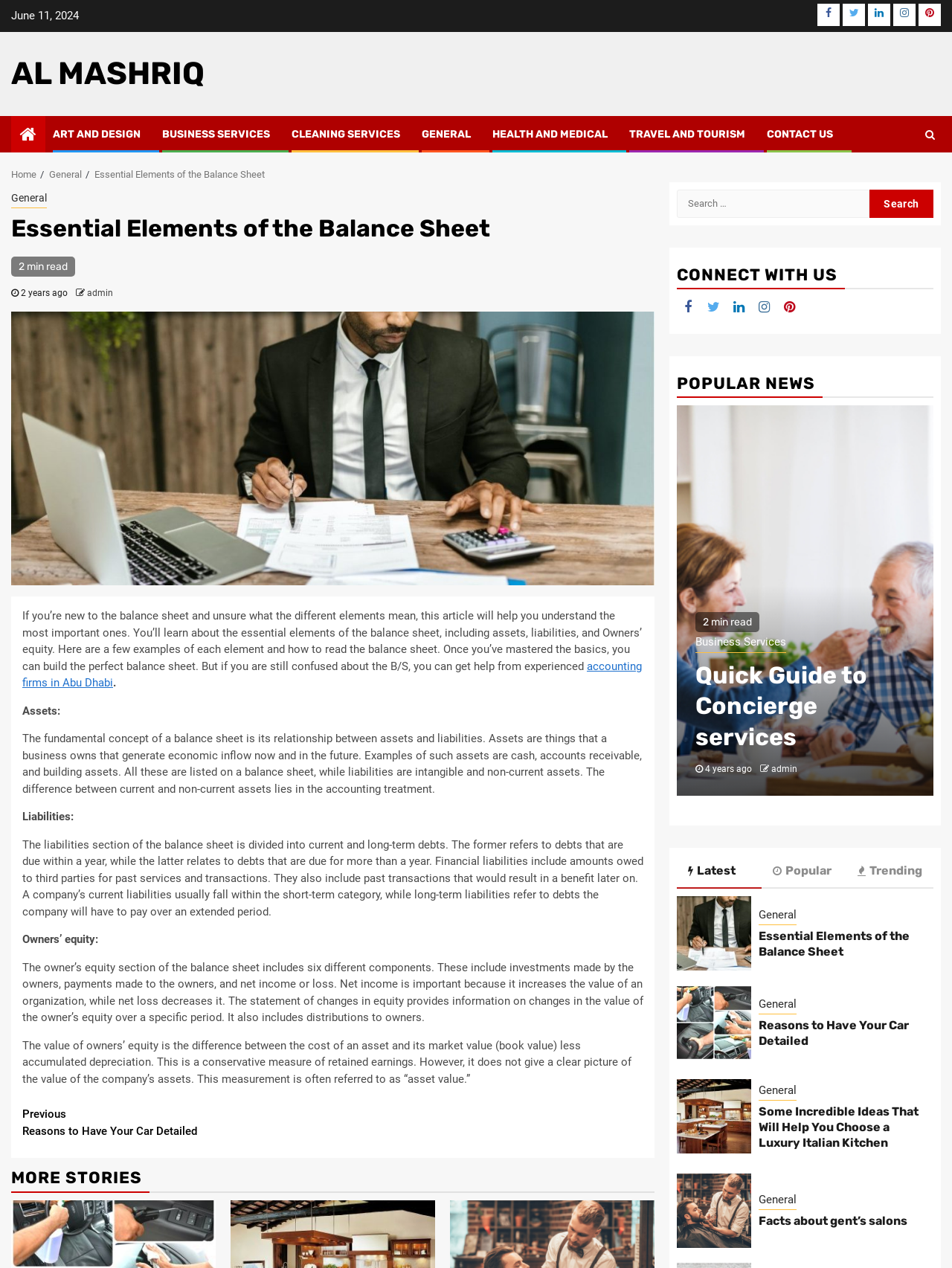What is the purpose of the 'Continue Reading' button?
Provide a well-explained and detailed answer to the question.

The 'Continue Reading' button is a navigation element located at the bottom of the article, and its purpose is to allow the user to continue reading the article. This can be inferred from the text 'Continue Reading' and the fact that it is a navigation element.